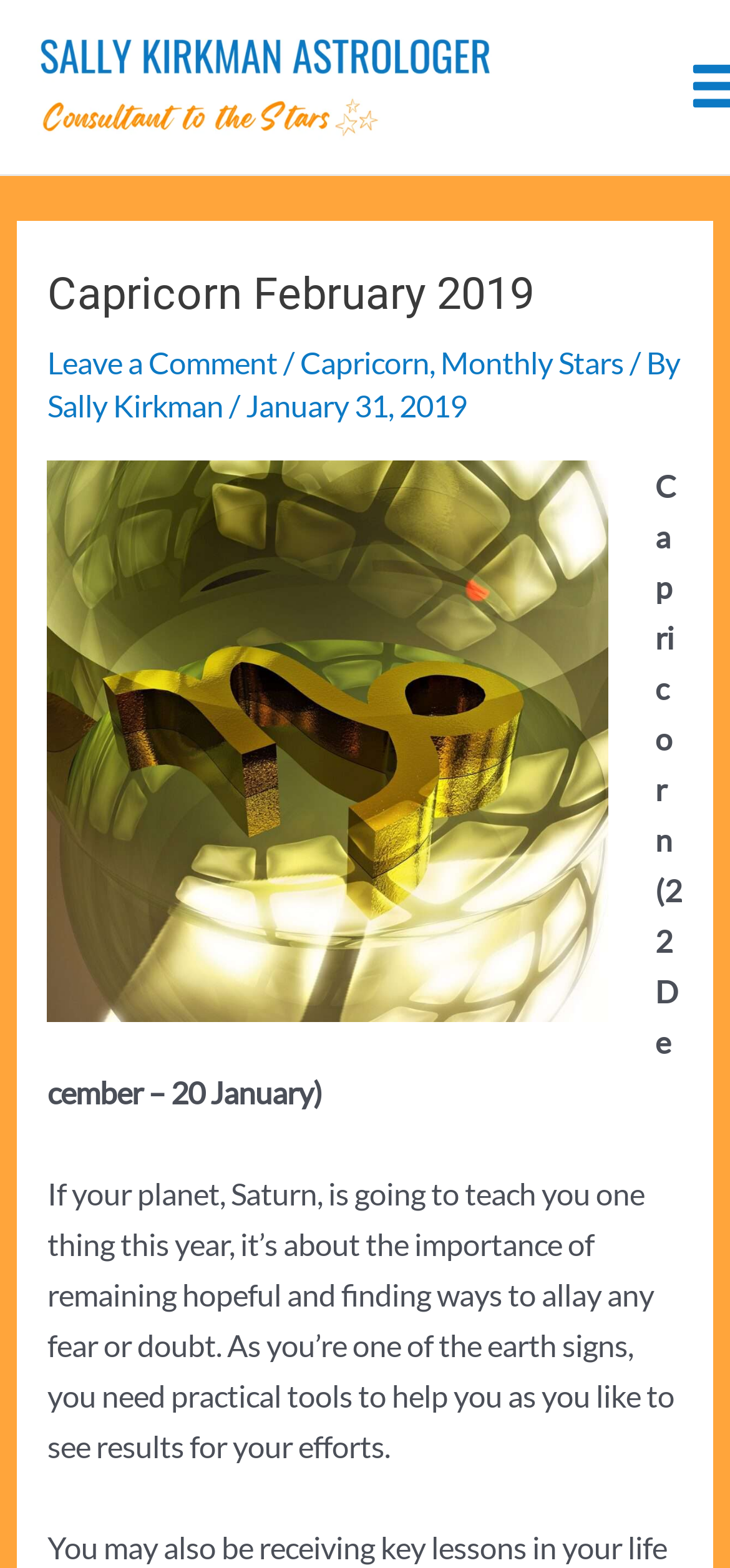Identify and provide the text of the main header on the webpage.

Capricorn February 2019